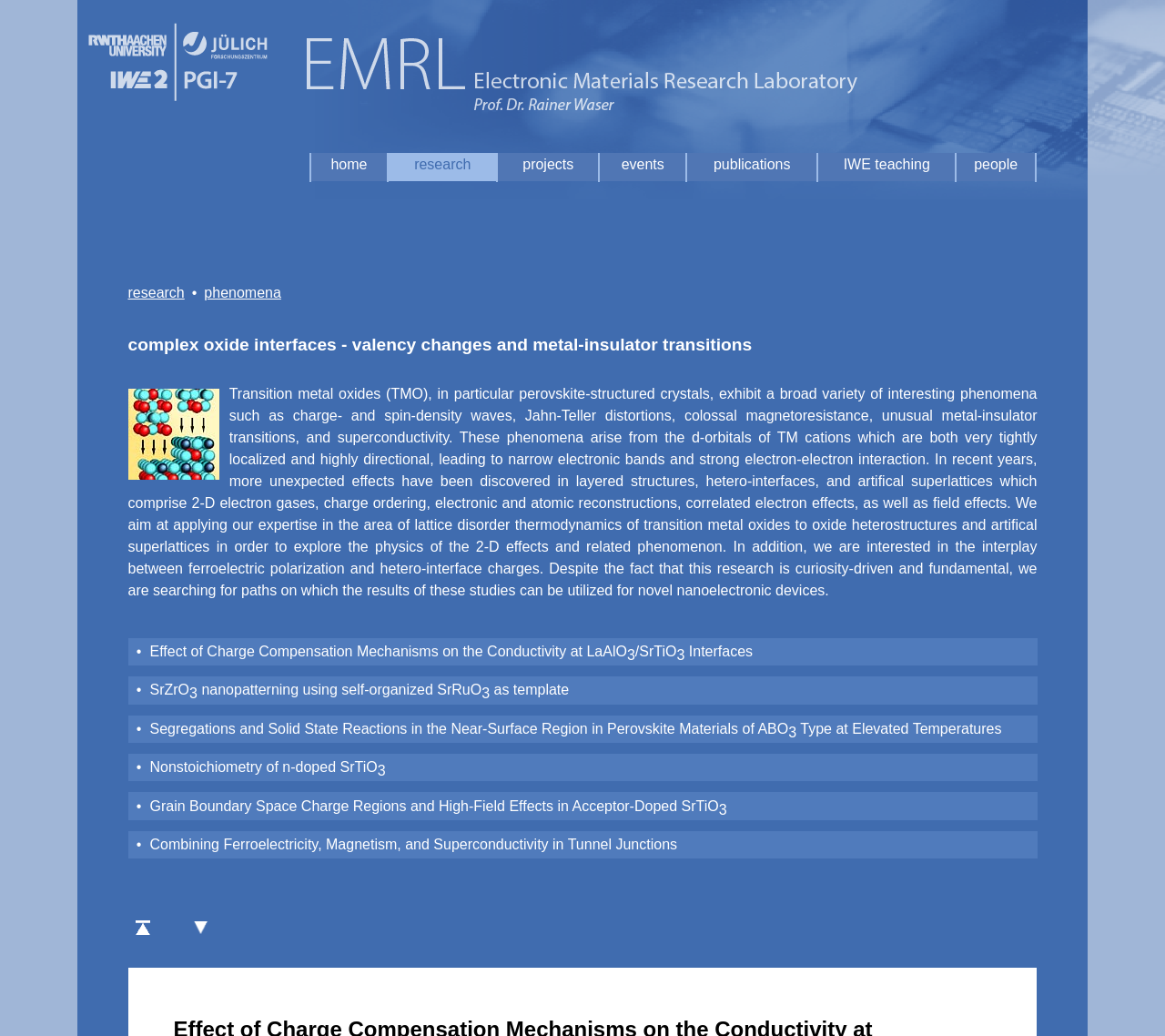Please determine the primary heading and provide its text.

complex oxide interfaces - valency changes and metal-insulator transitions